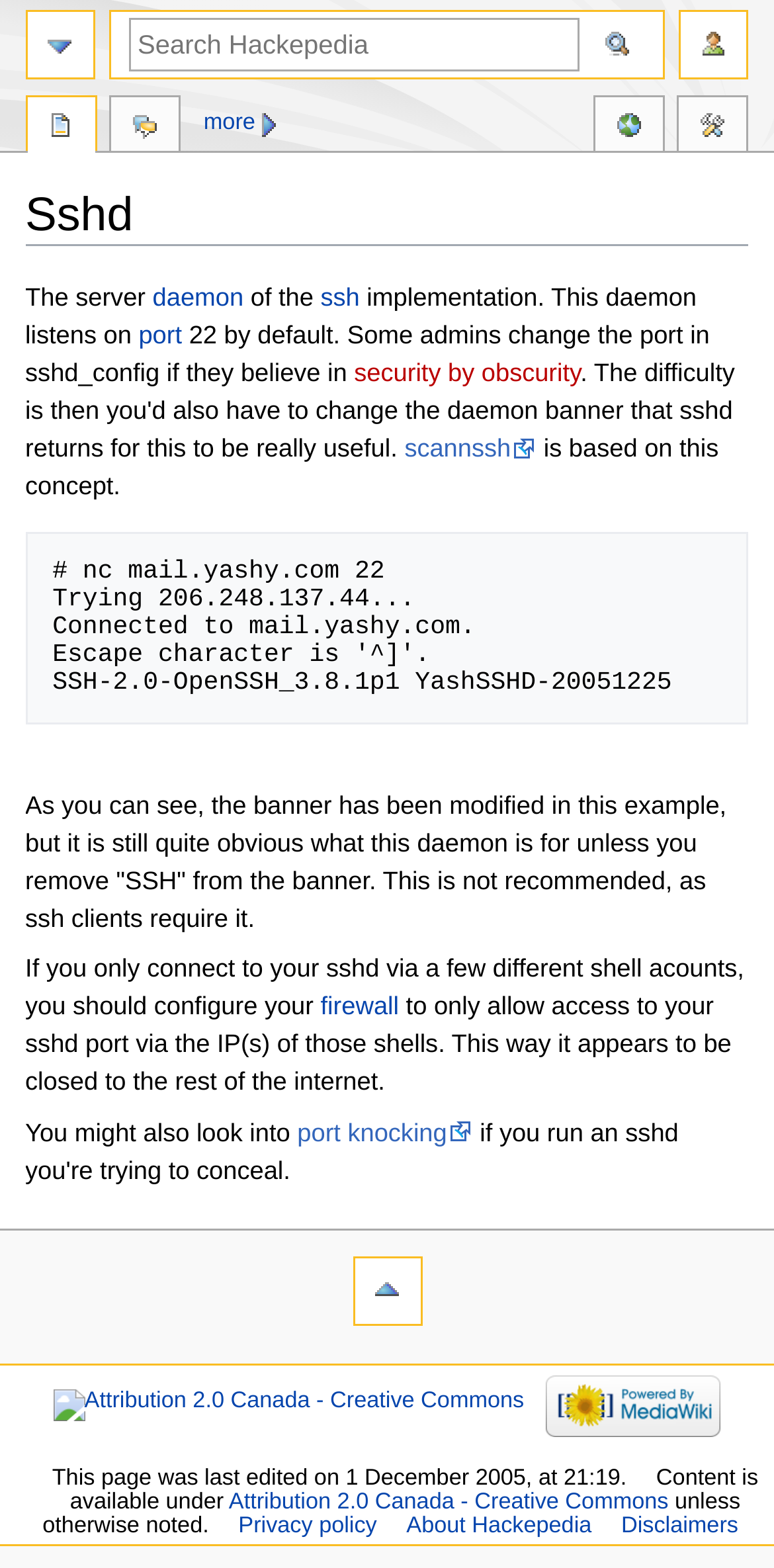Analyze the image and give a detailed response to the question:
What is the alternative to configuring your firewall?

The answer can be found in the sentence that mentions 'You might also look into port knocking' as an alternative to configuring your firewall.